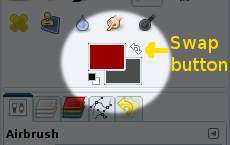What is the color of the foreground?
Answer the question using a single word or phrase, according to the image.

Red